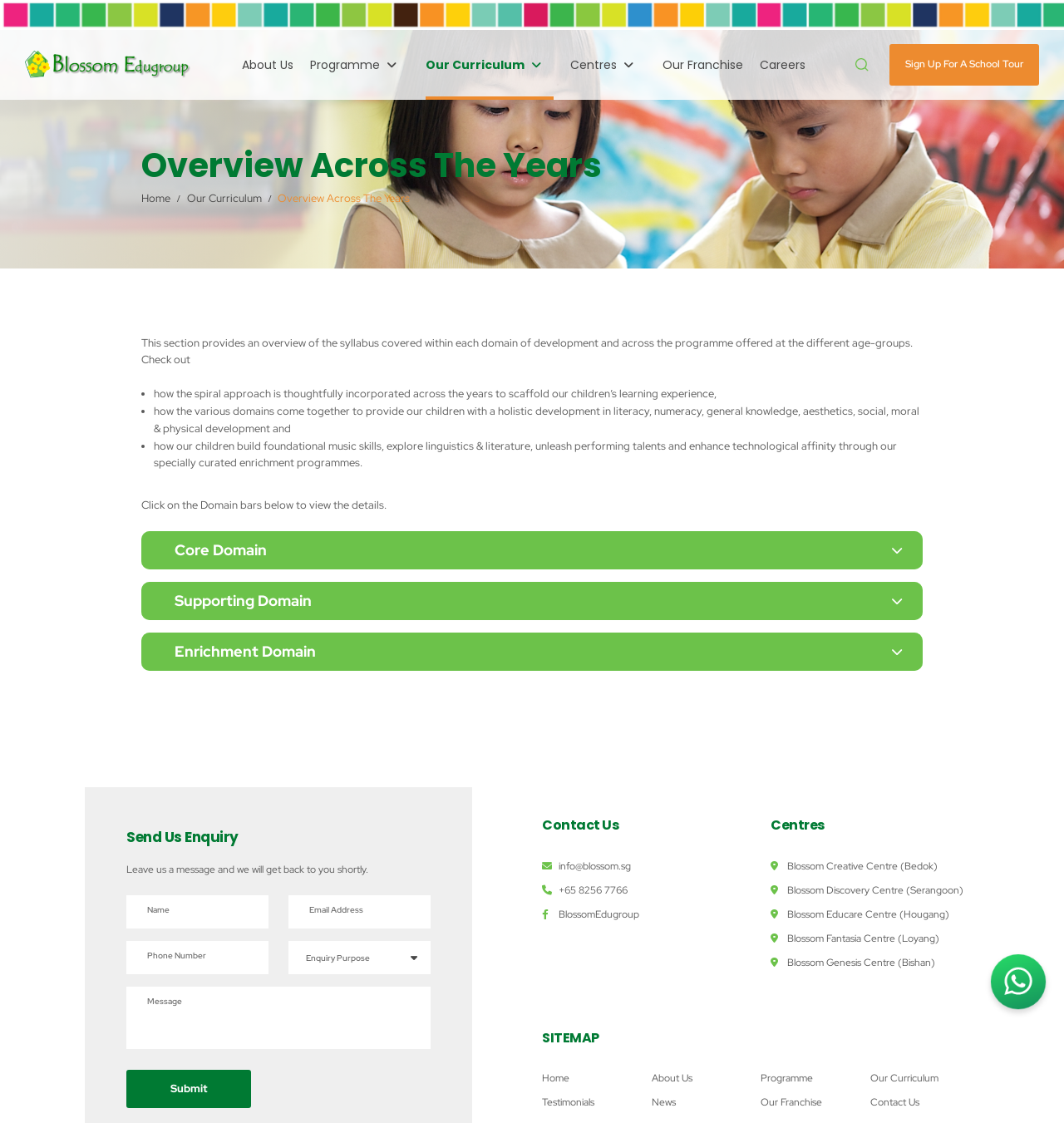Predict the bounding box coordinates for the UI element described as: "name="your-name"". The coordinates should be four float numbers between 0 and 1, presented as [left, top, right, bottom].

[0.119, 0.797, 0.252, 0.826]